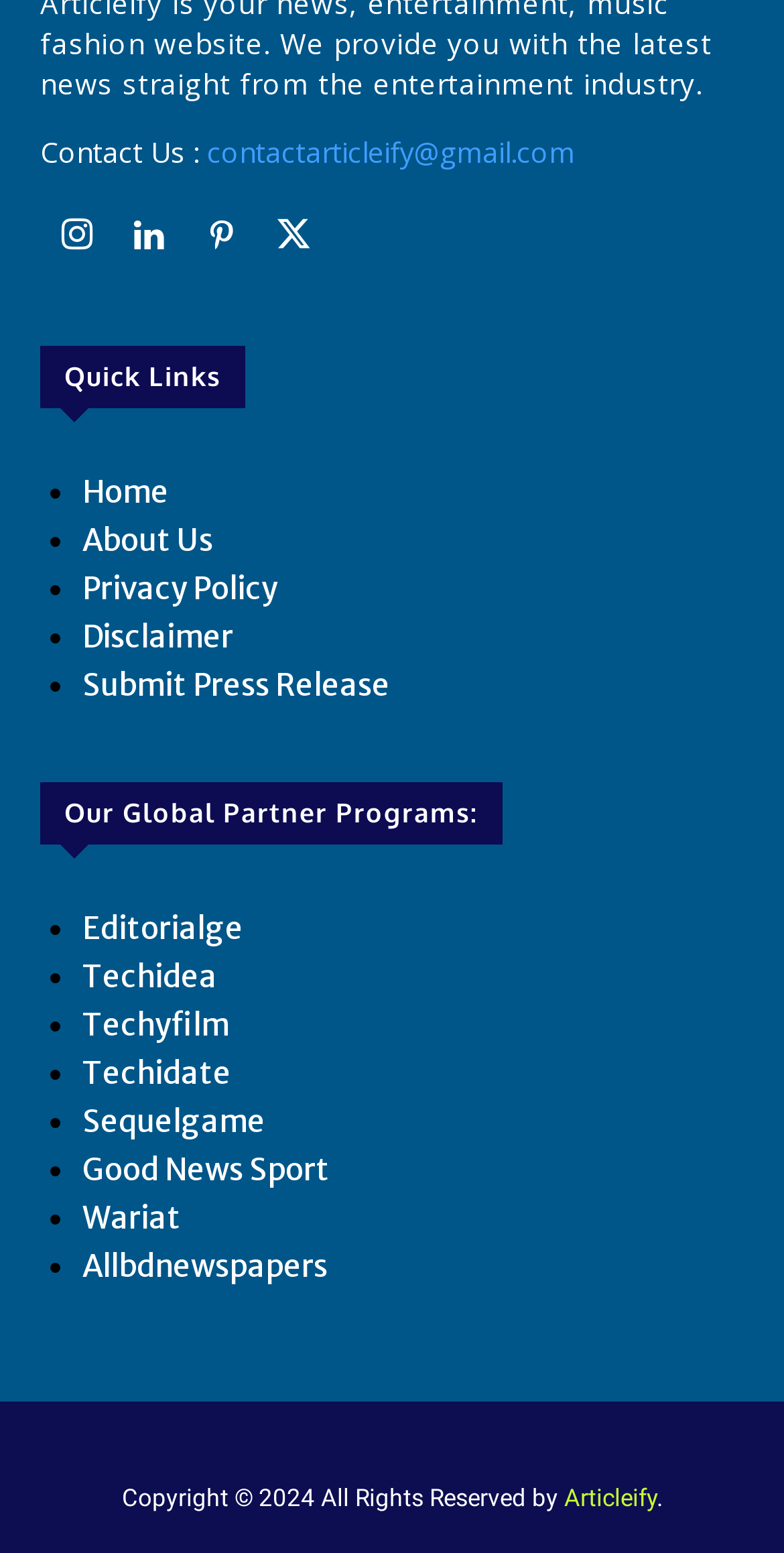Determine the bounding box coordinates of the region that needs to be clicked to achieve the task: "Contact us via email".

[0.264, 0.086, 0.733, 0.11]